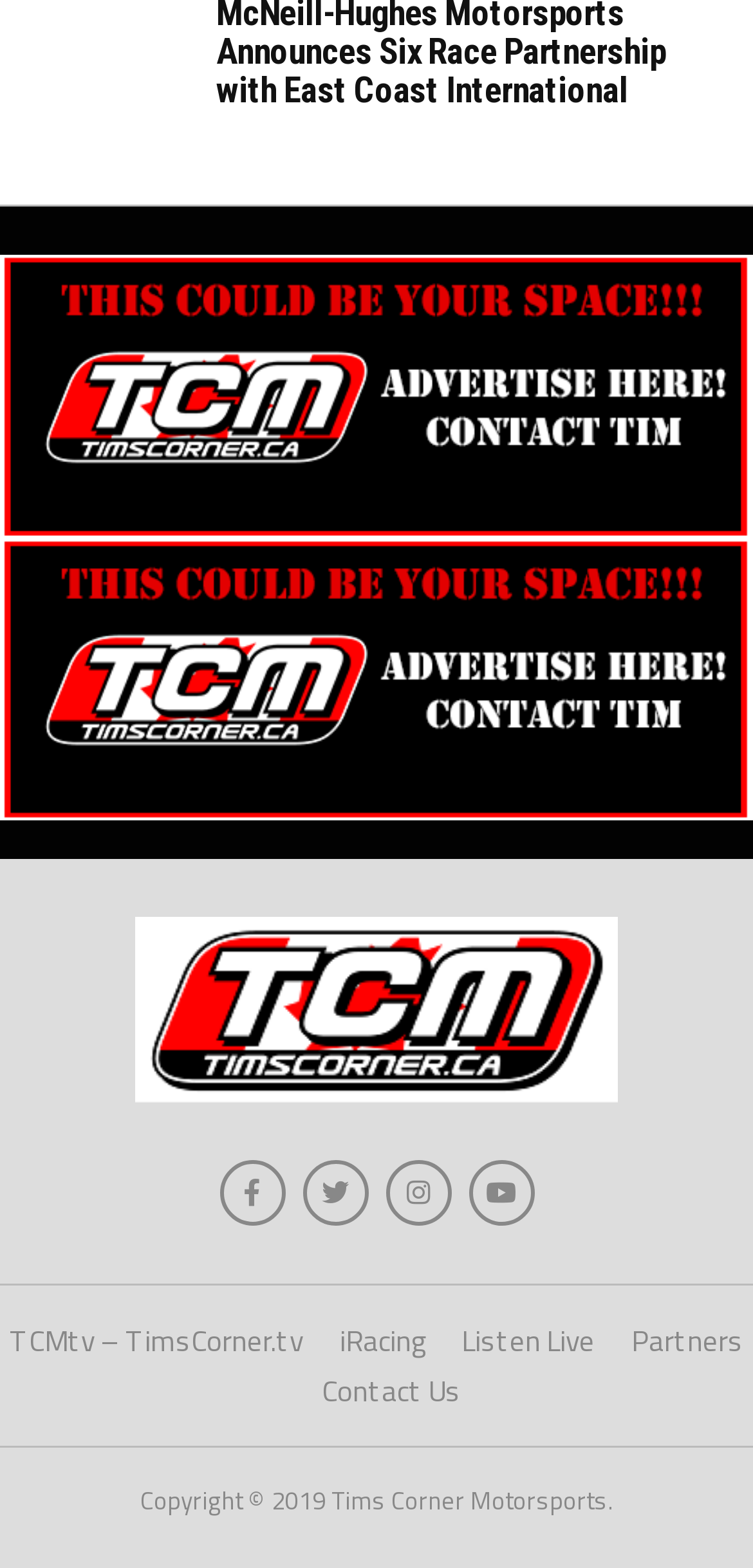Respond to the following question with a brief word or phrase:
How many navigation links are there?

5